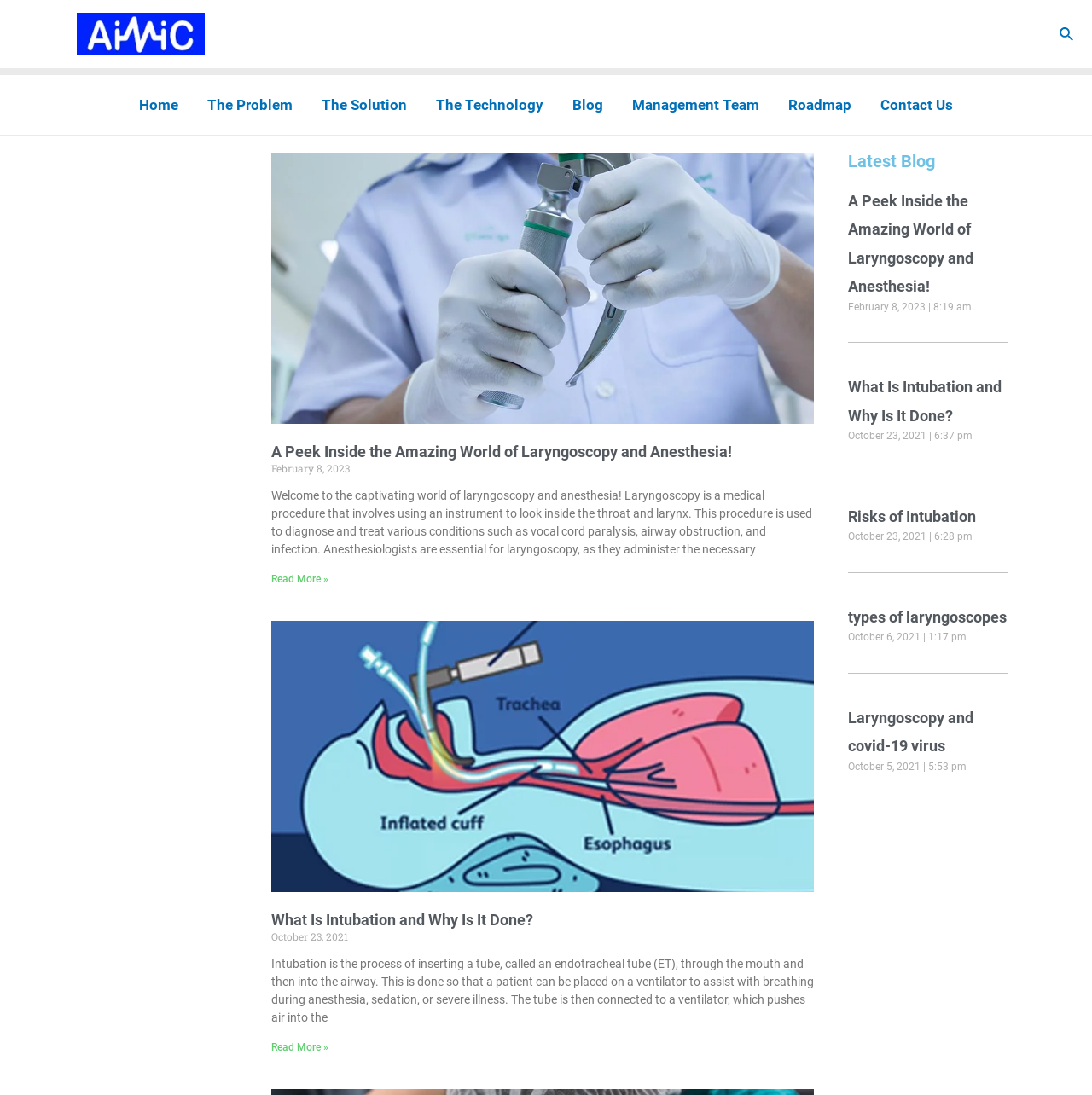Please give the bounding box coordinates of the area that should be clicked to fulfill the following instruction: "Click on the 'Blog' link". The coordinates should be in the format of four float numbers from 0 to 1, i.e., [left, top, right, bottom].

[0.511, 0.069, 0.566, 0.123]